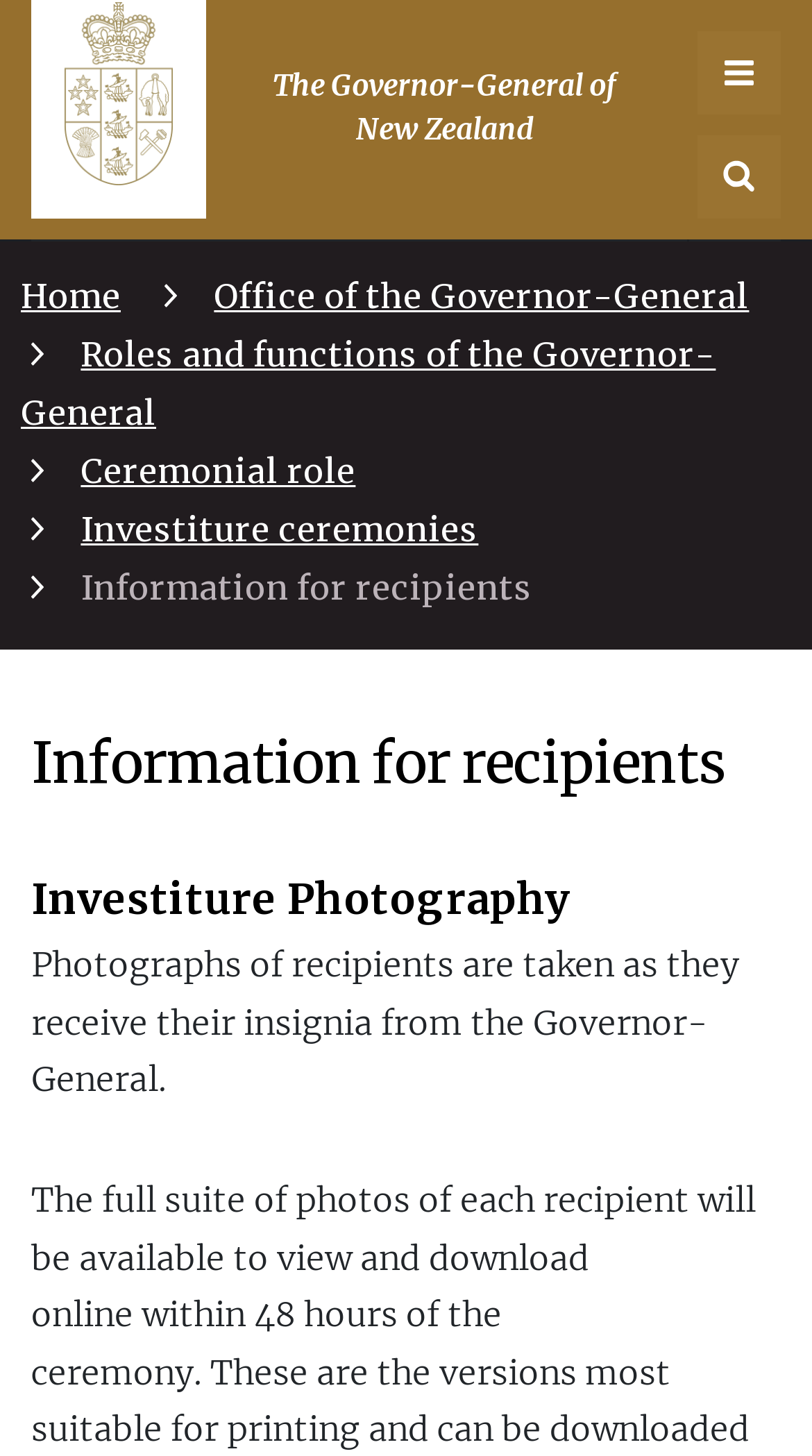Predict the bounding box of the UI element based on this description: "The Governor-General of New Zealand".

[0.079, 0.001, 0.213, 0.127]